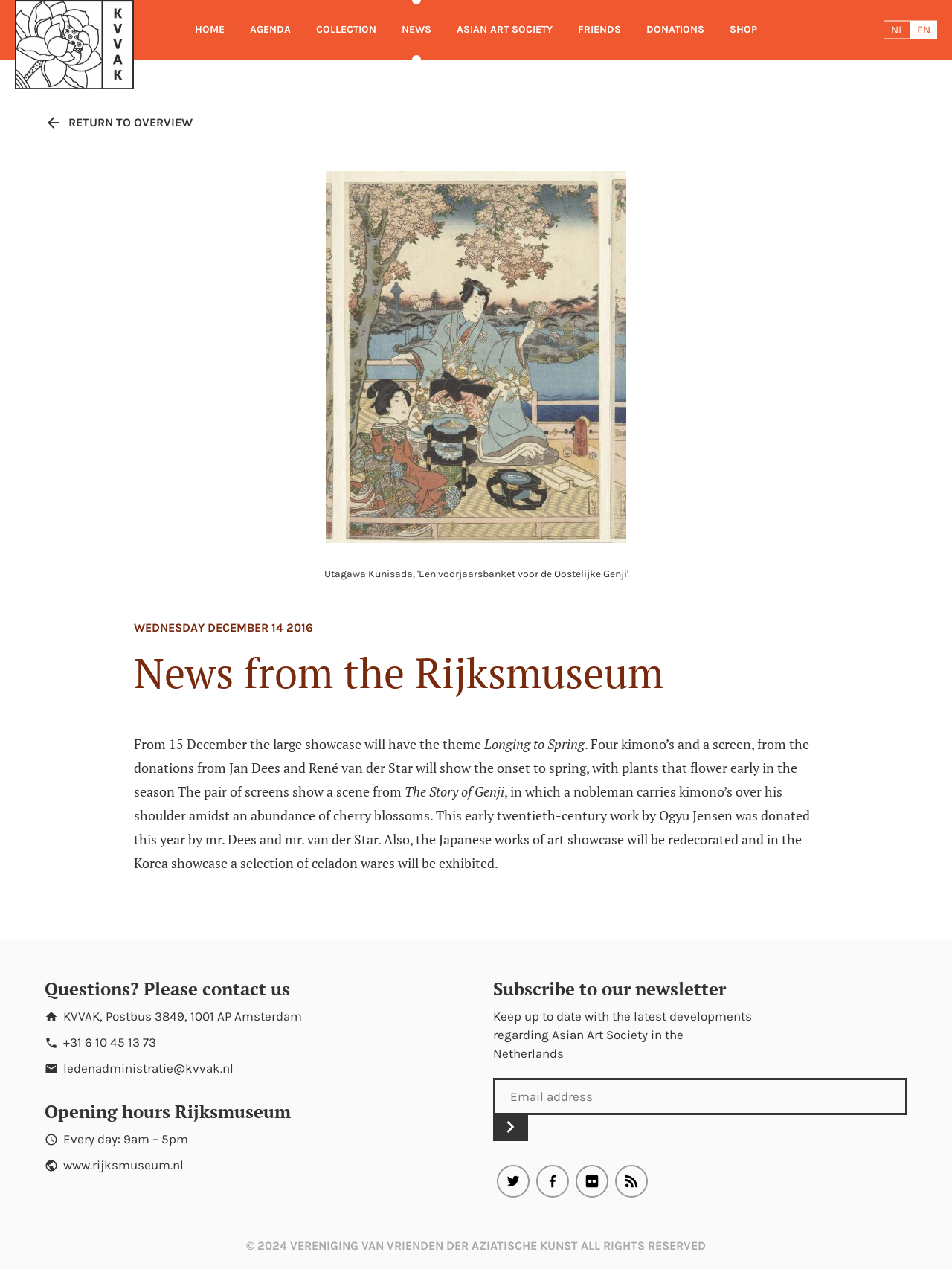What is the name of the museum?
By examining the image, provide a one-word or phrase answer.

Rijksmuseum